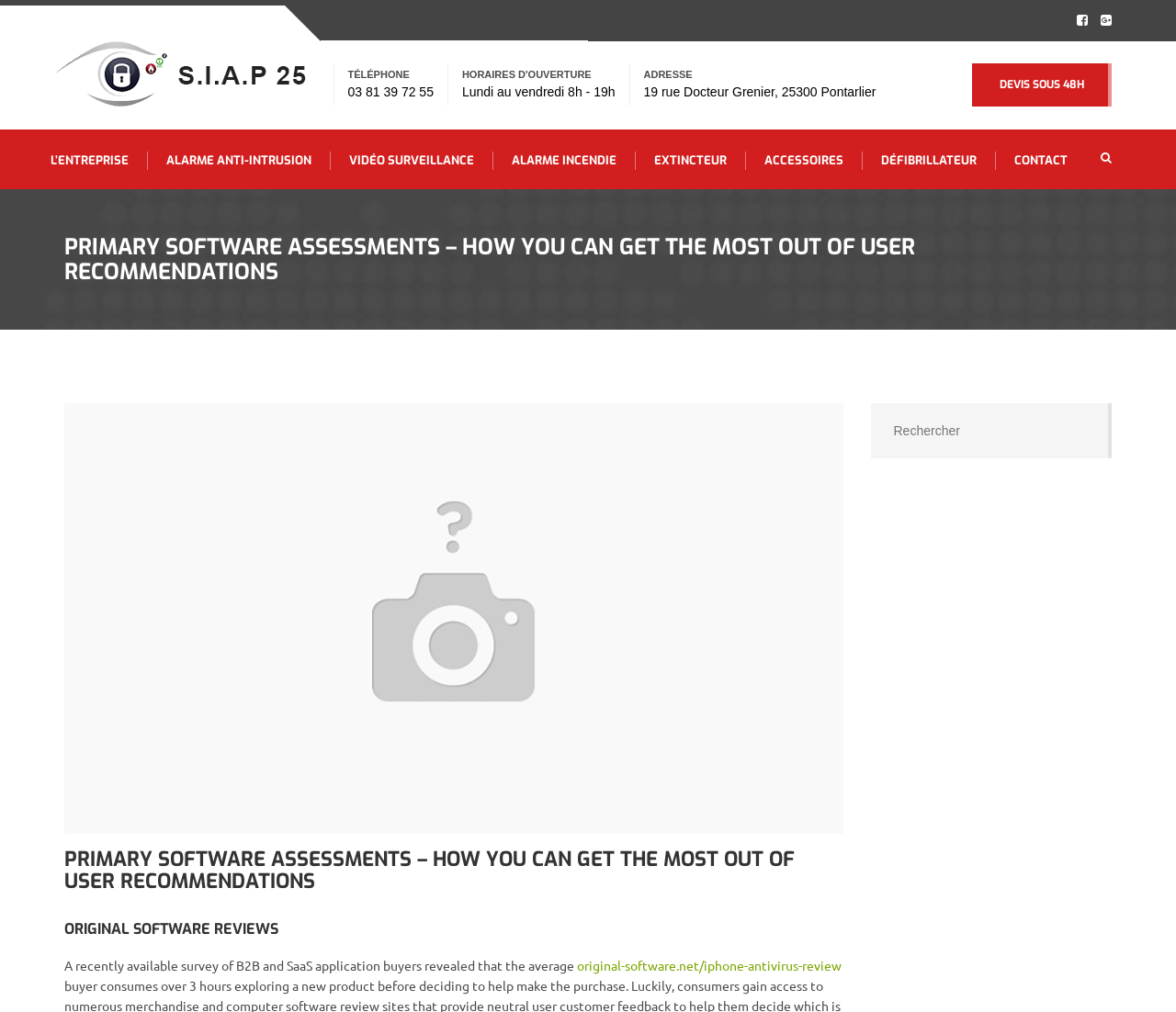Locate the bounding box coordinates of the clickable region necessary to complete the following instruction: "Visit the iphone antivirus review page". Provide the coordinates in the format of four float numbers between 0 and 1, i.e., [left, top, right, bottom].

[0.491, 0.946, 0.716, 0.962]